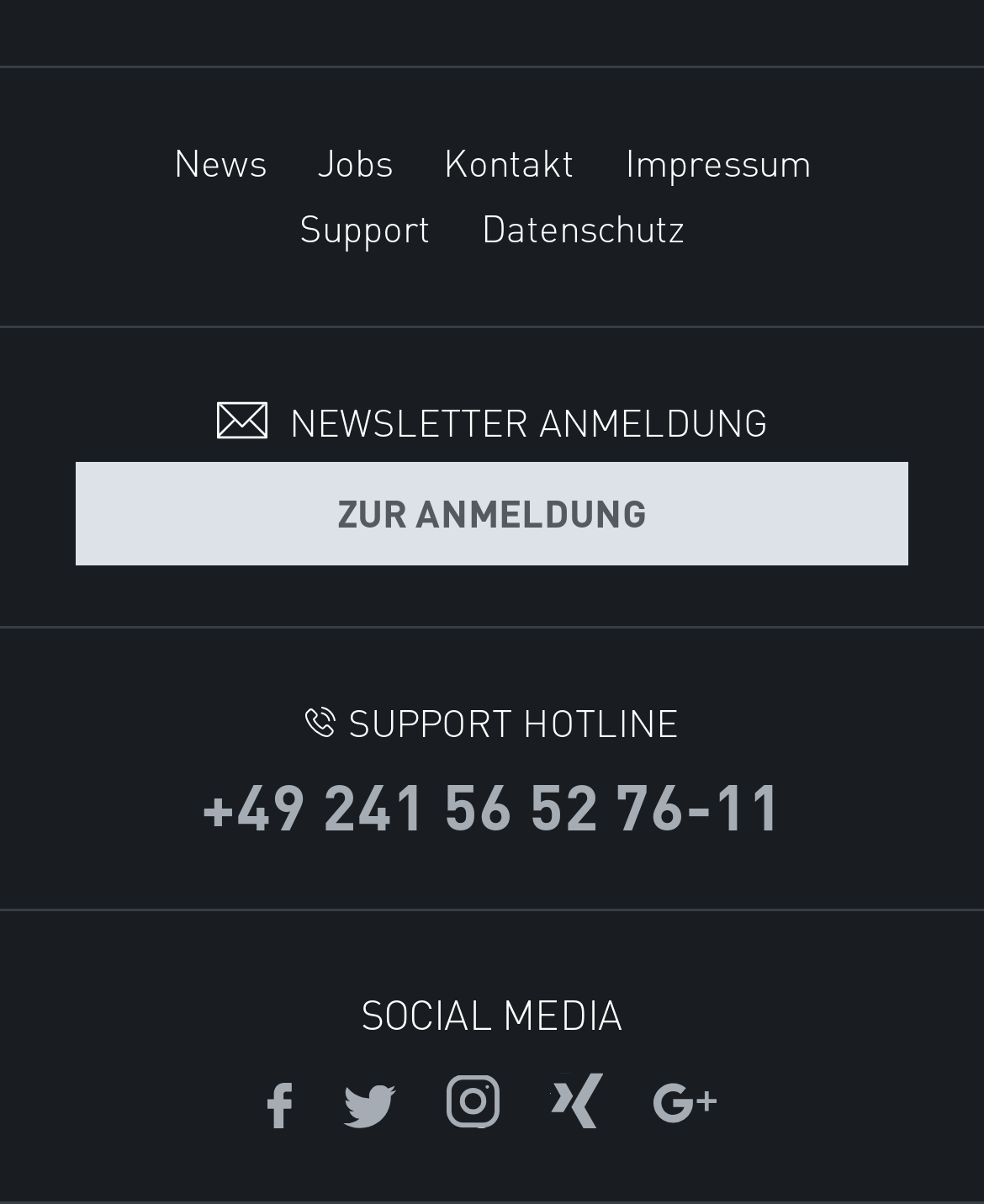Can you identify the bounding box coordinates of the clickable region needed to carry out this instruction: 'register for newsletter'? The coordinates should be four float numbers within the range of 0 to 1, stated as [left, top, right, bottom].

[0.077, 0.384, 0.923, 0.469]